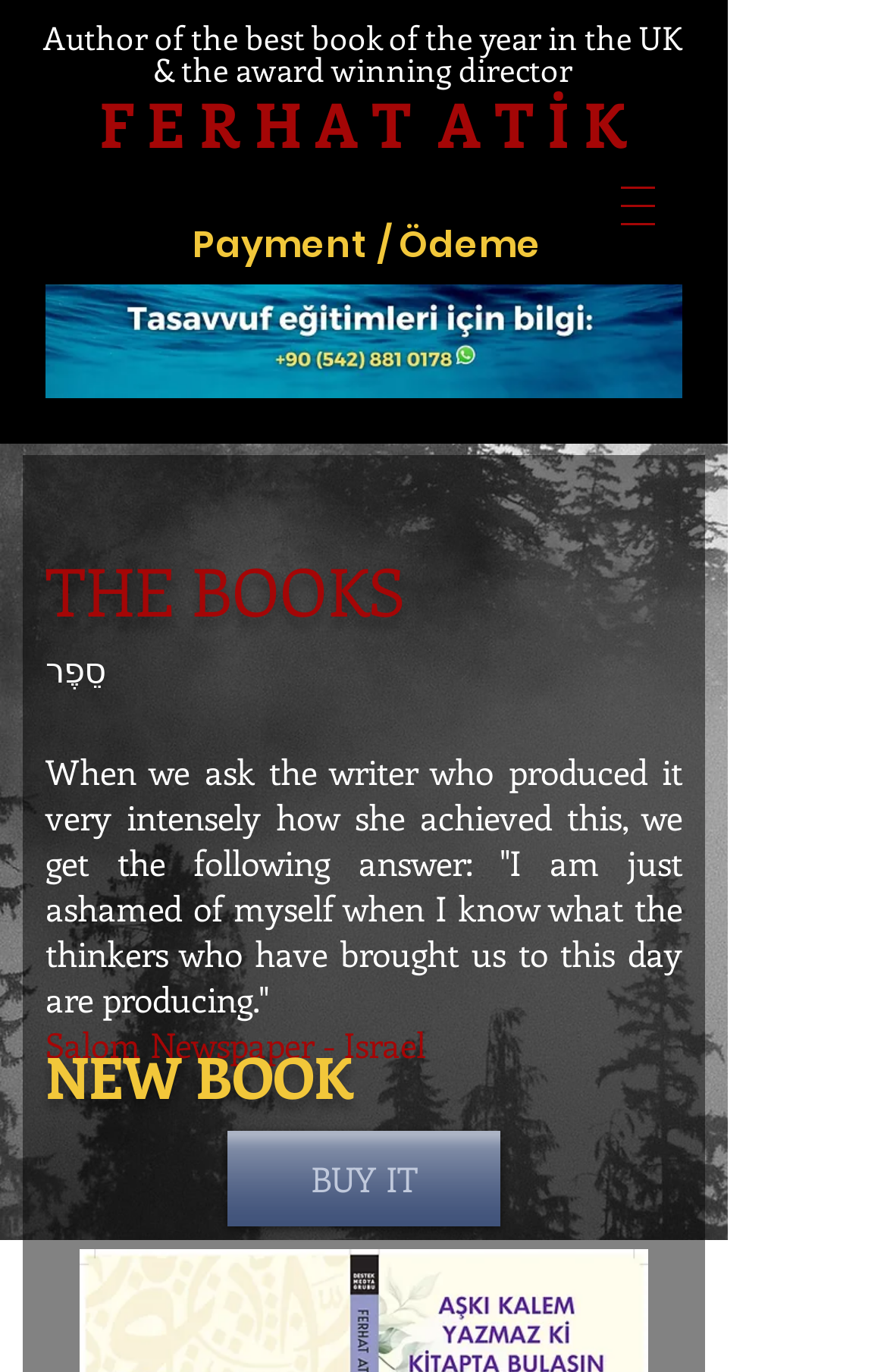What is the headline of the webpage?

F E R H A T  A T İ K